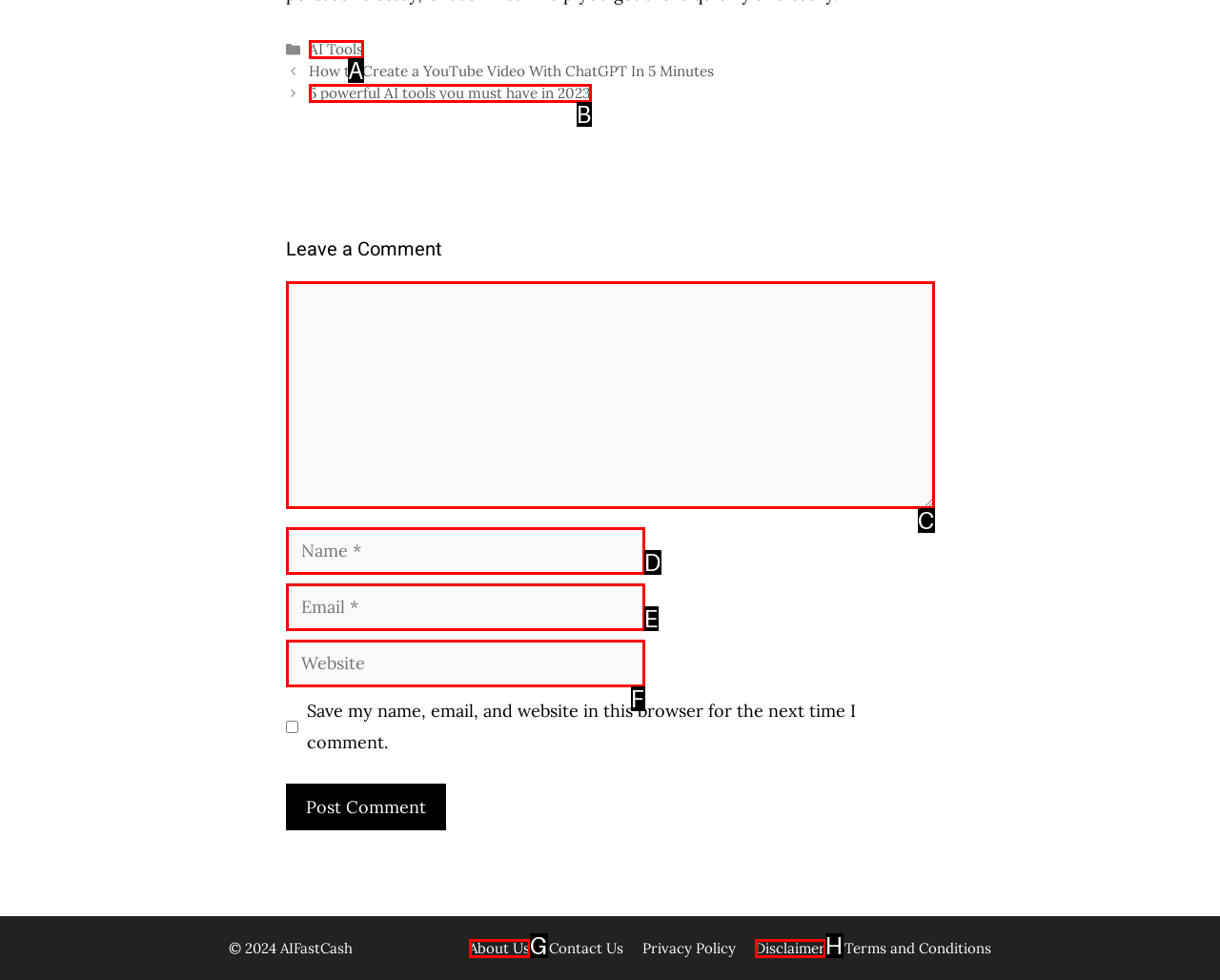Using the description: Disclaimer, find the best-matching HTML element. Indicate your answer with the letter of the chosen option.

H